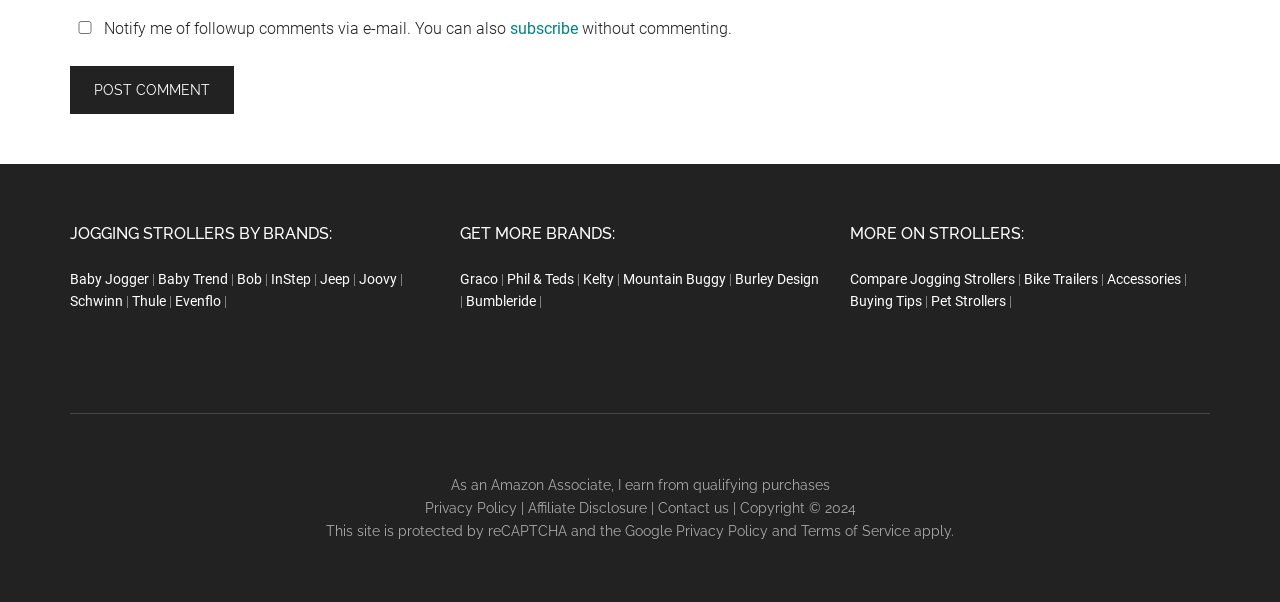Indicate the bounding box coordinates of the element that needs to be clicked to satisfy the following instruction: "Get more brands". The coordinates should be four float numbers between 0 and 1, i.e., [left, top, right, bottom].

[0.359, 0.45, 0.389, 0.476]